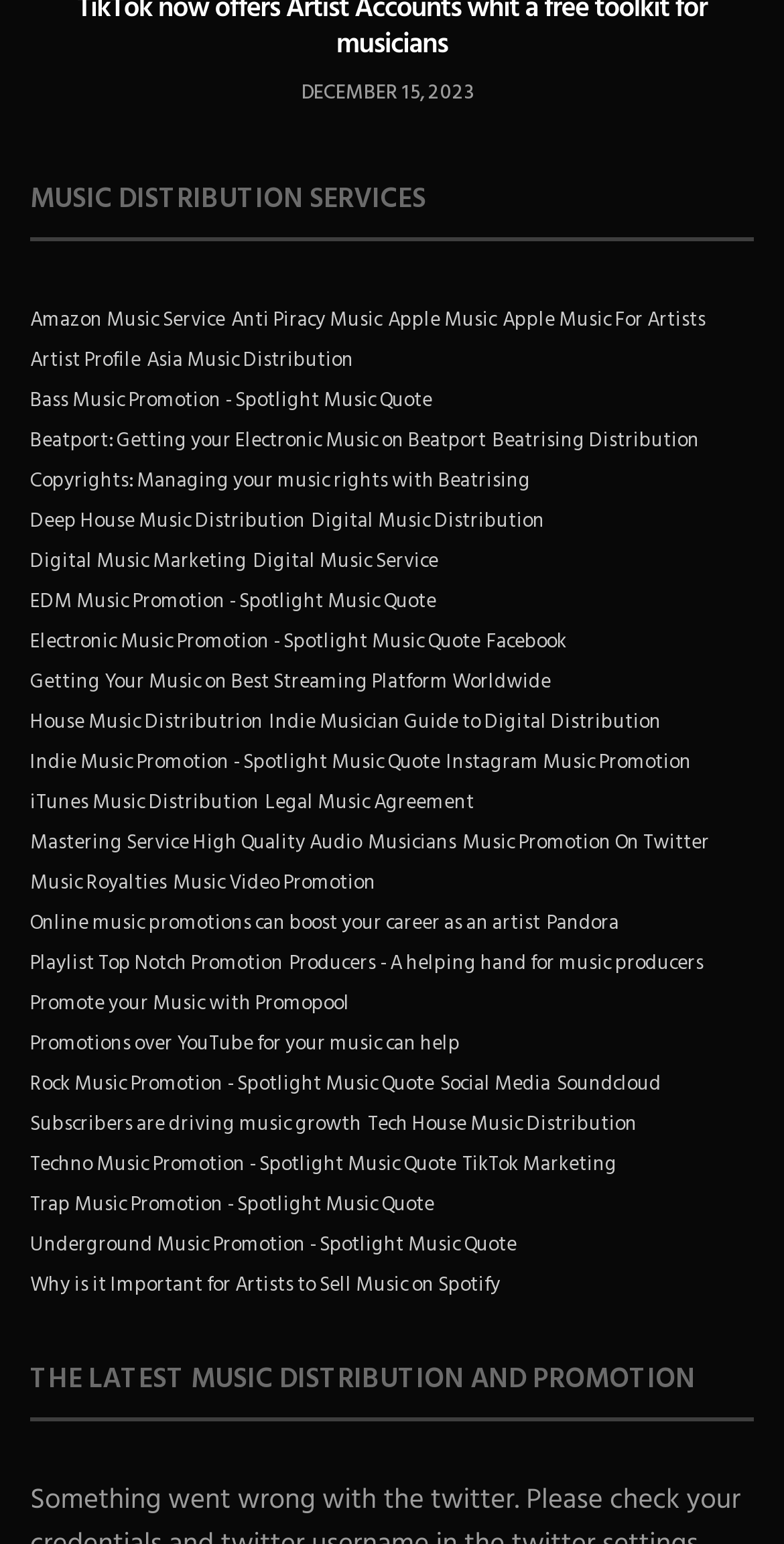What is the last link on the webpage?
Please provide an in-depth and detailed response to the question.

The last link on the webpage is located at the bottom of the page, with a bounding box of [0.038, 0.822, 0.638, 0.841]. The text content of this link is 'Why is it Important for Artists to Sell Music on Spotify'.